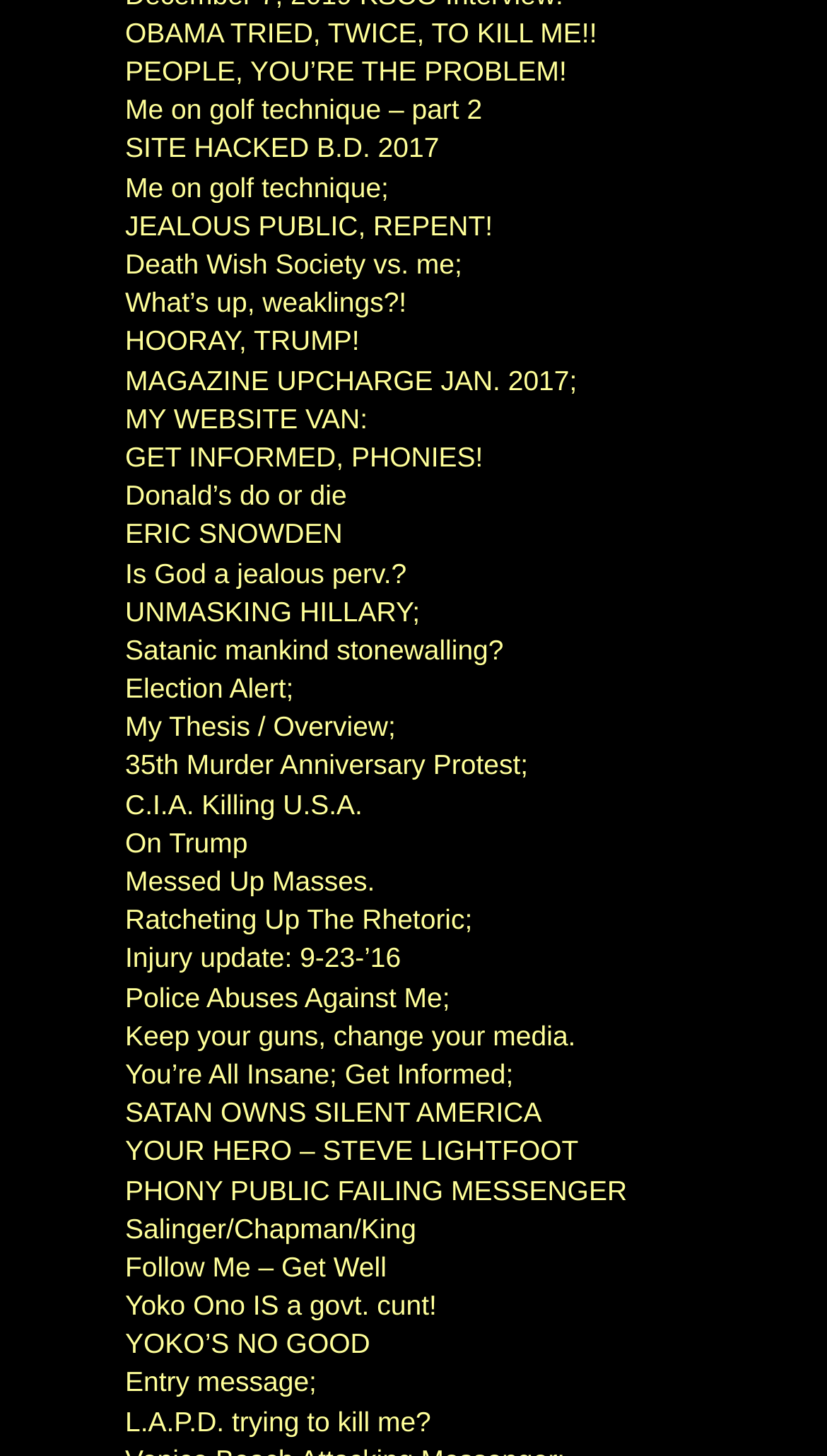How many links are on the webpage?
By examining the image, provide a one-word or phrase answer.

50